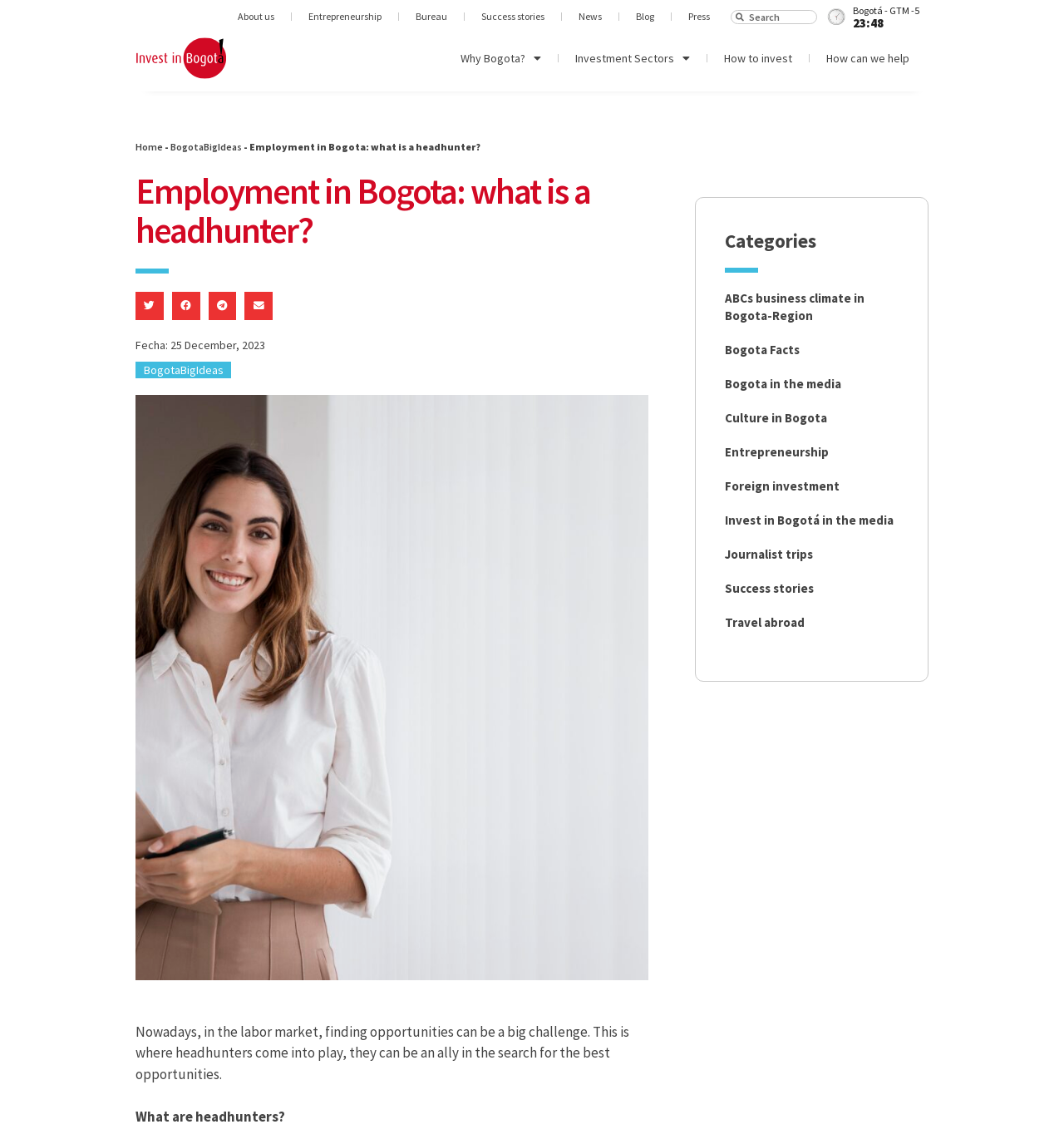Provide a brief response using a word or short phrase to this question:
What is the main topic of this webpage?

Headhunter